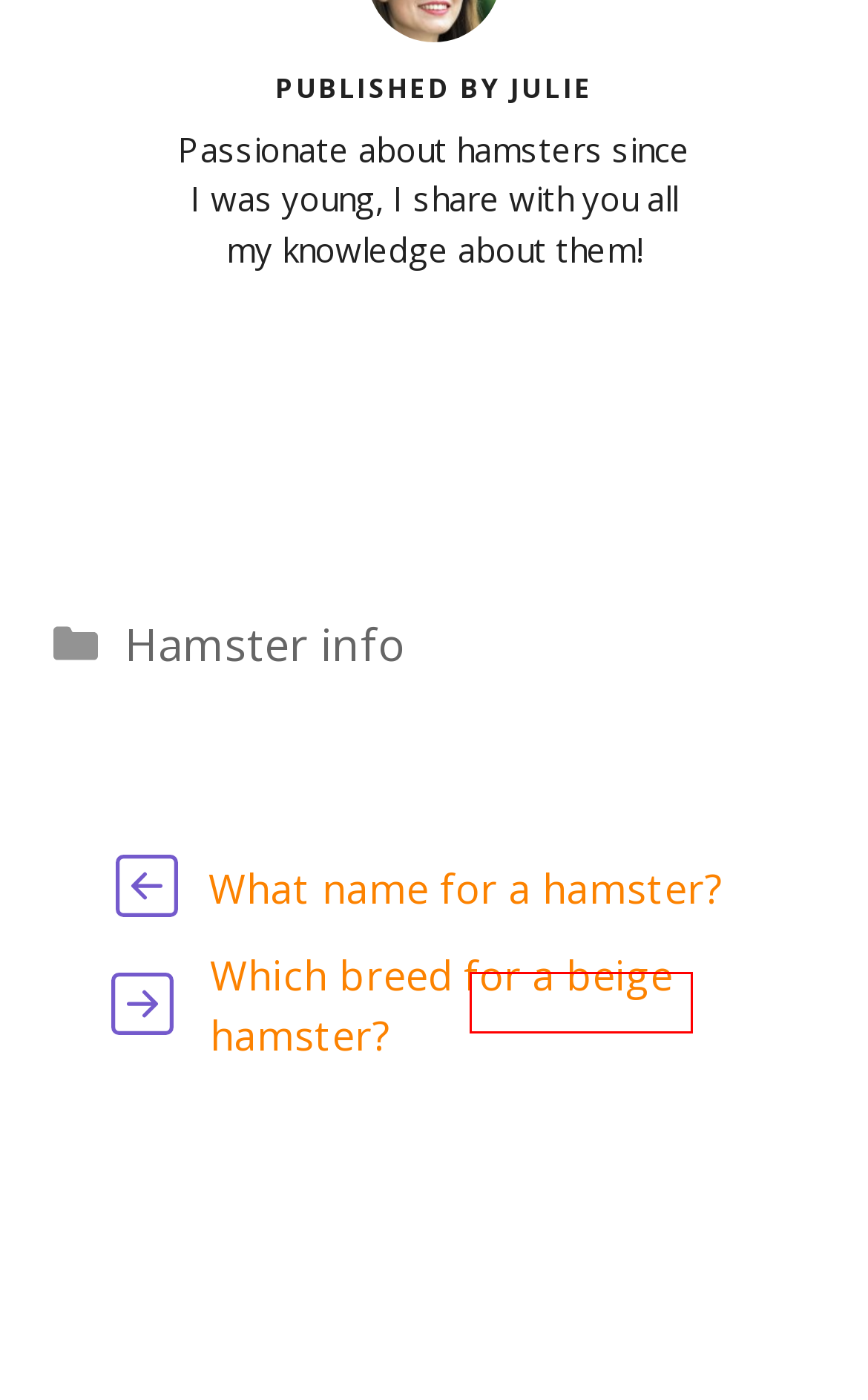Look at the screenshot of a webpage where a red rectangle bounding box is present. Choose the webpage description that best describes the new webpage after clicking the element inside the red bounding box. Here are the candidates:
A. How to choose a cage for a hamster?
B. Choosing the best toy for my hamster - Hamster et Compagnie
C. Contact the Hamster & Company team
D. Mentions légales / RGPD Européen - Hamster et Compagnie
E. All about the Chinese hamster - Hamster et Compagnie
F. About us - Hamster & Company
G. Help your hamster cool off in the heat - Hamster and Company
H. Is my hamster too big? - Hamster and Company

D